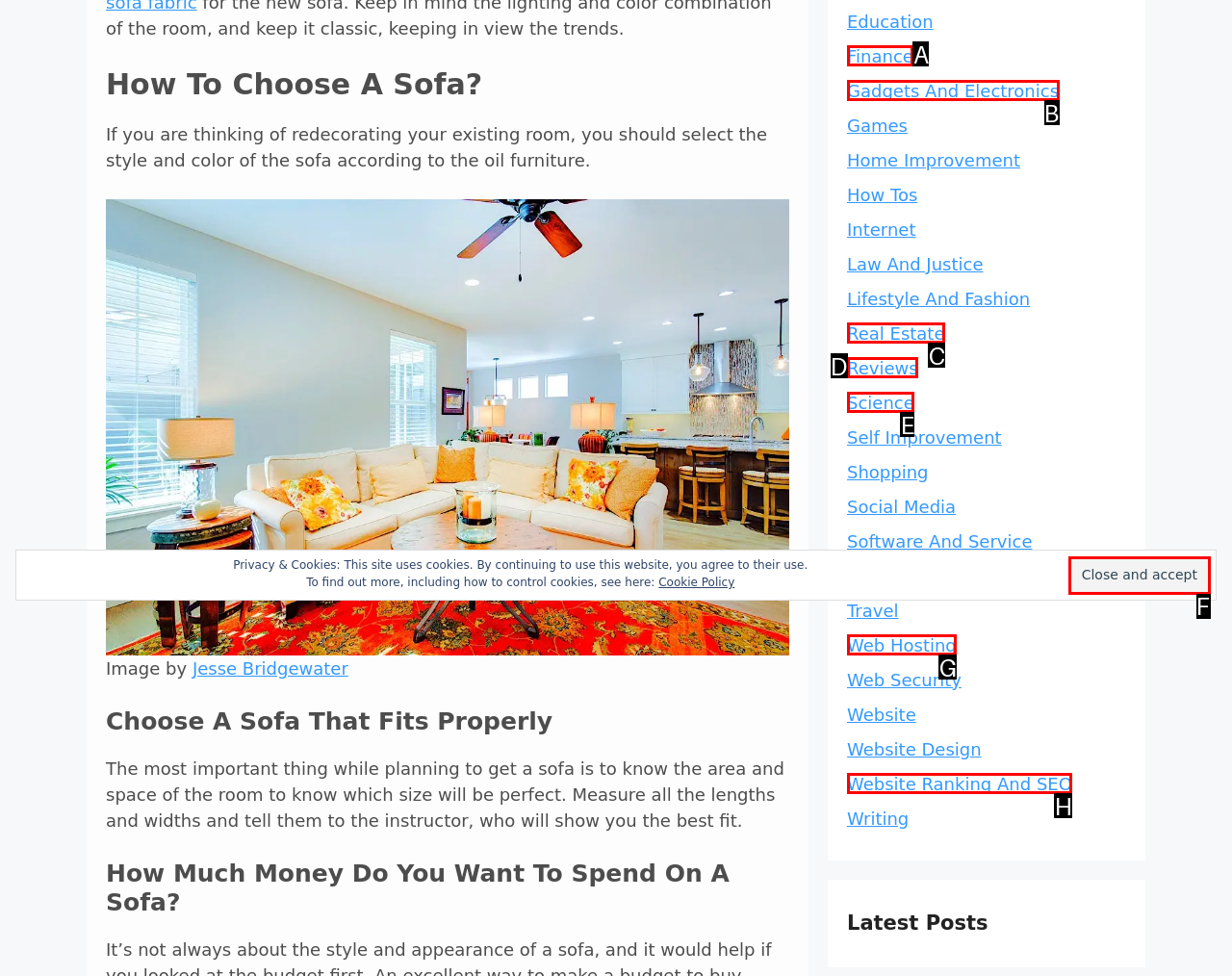Using the element description: Real Estate, select the HTML element that matches best. Answer with the letter of your choice.

C